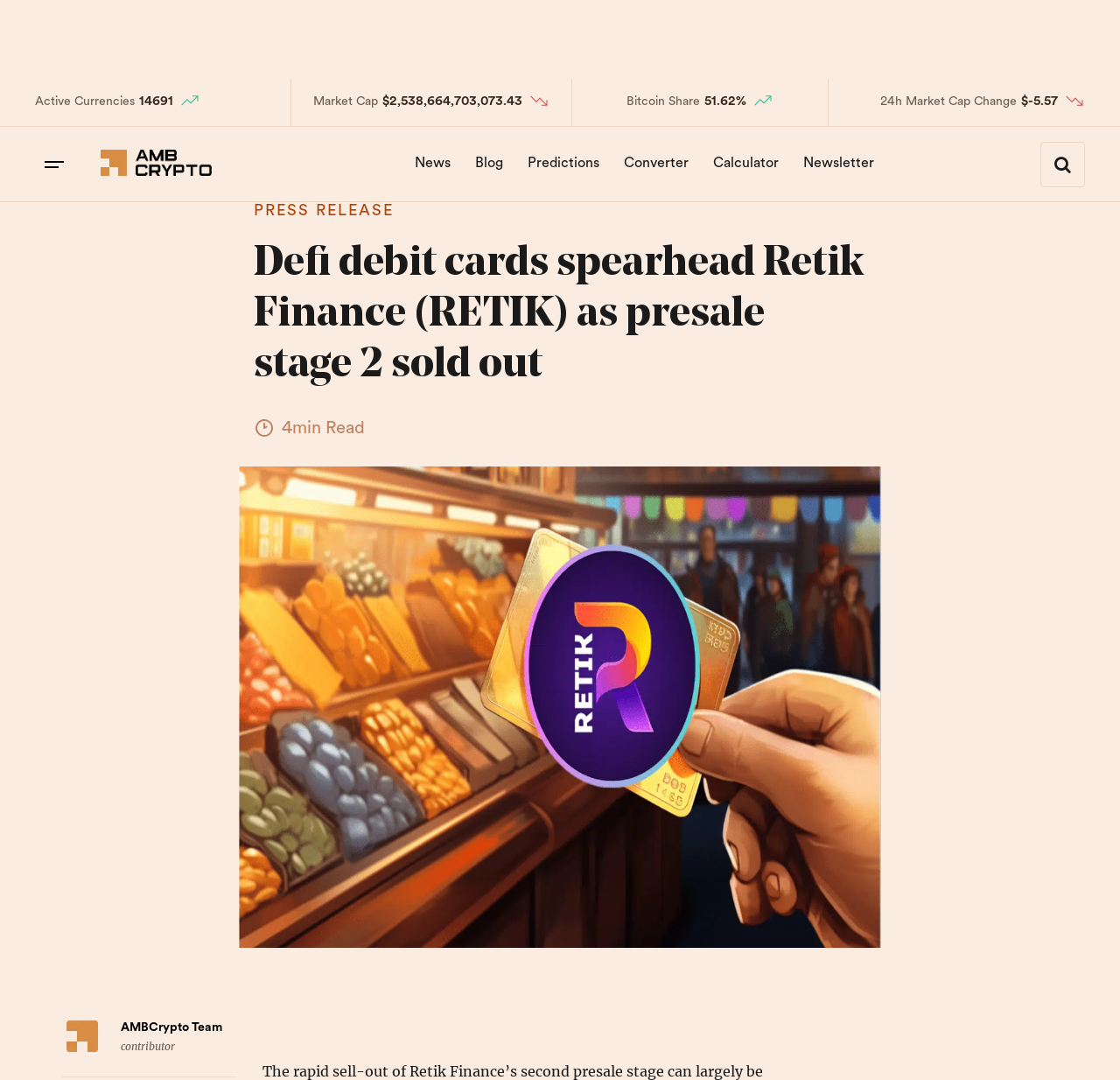Indicate the bounding box coordinates of the element that needs to be clicked to satisfy the following instruction: "Visit the News page". The coordinates should be four float numbers between 0 and 1, i.e., [left, top, right, bottom].

[0.361, 0.13, 0.412, 0.173]